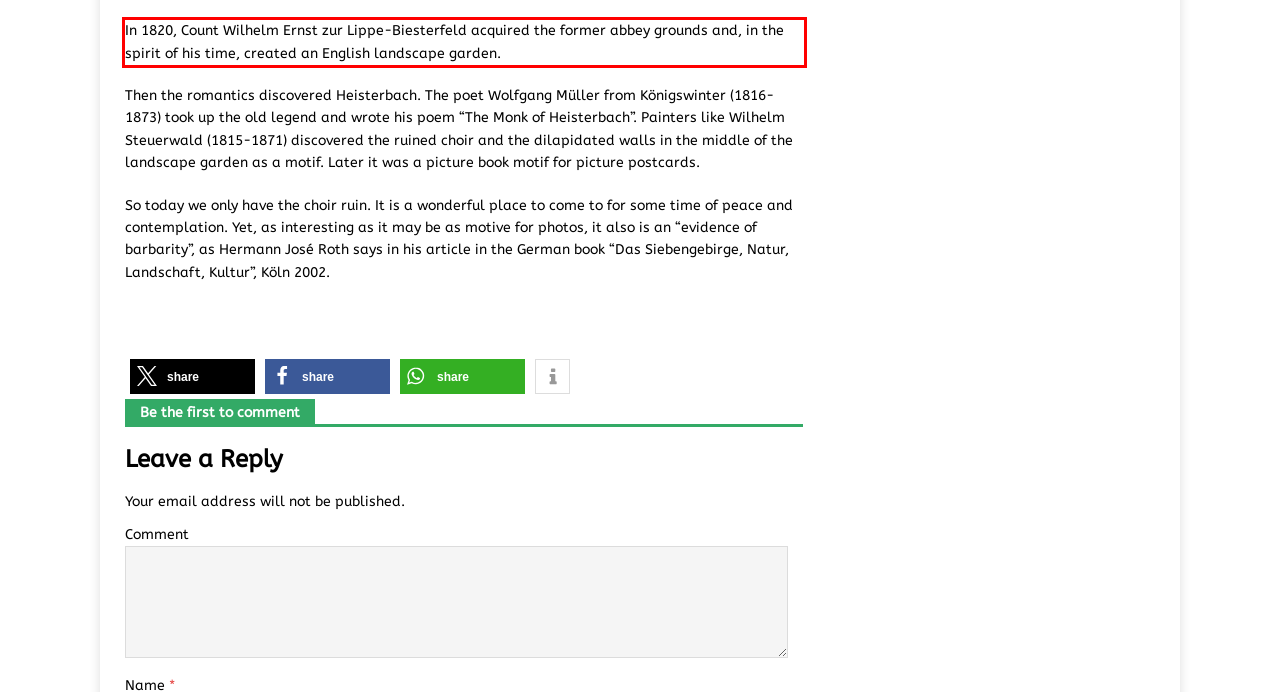Please extract the text content within the red bounding box on the webpage screenshot using OCR.

In 1820, Count Wilhelm Ernst zur Lippe-Biesterfeld acquired the former abbey grounds and, in the spirit of his time, created an English landscape garden.